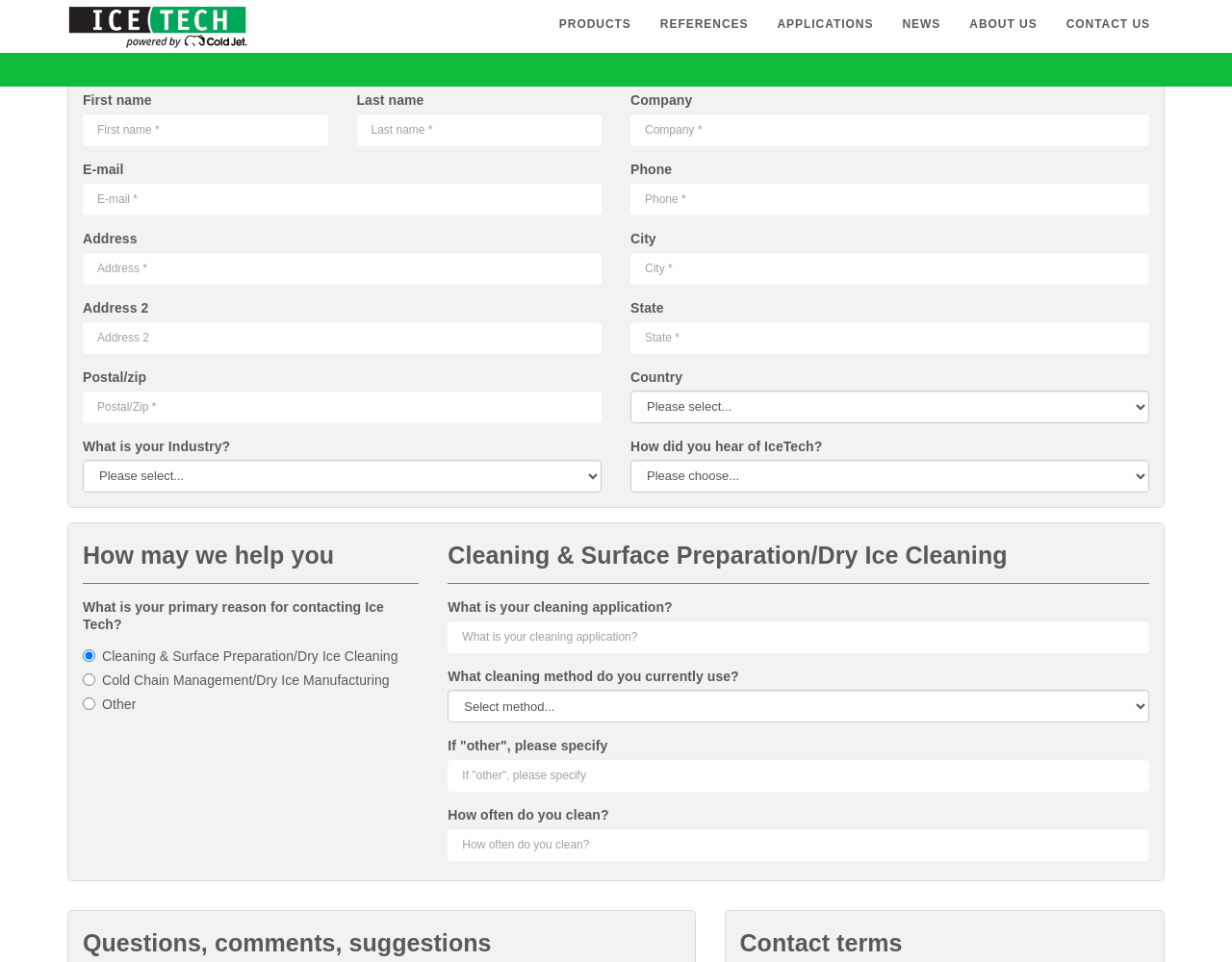Indicate the bounding box coordinates of the element that needs to be clicked to satisfy the following instruction: "Select industry". The coordinates should be four float numbers between 0 and 1, i.e., [left, top, right, bottom].

[0.067, 0.478, 0.488, 0.511]